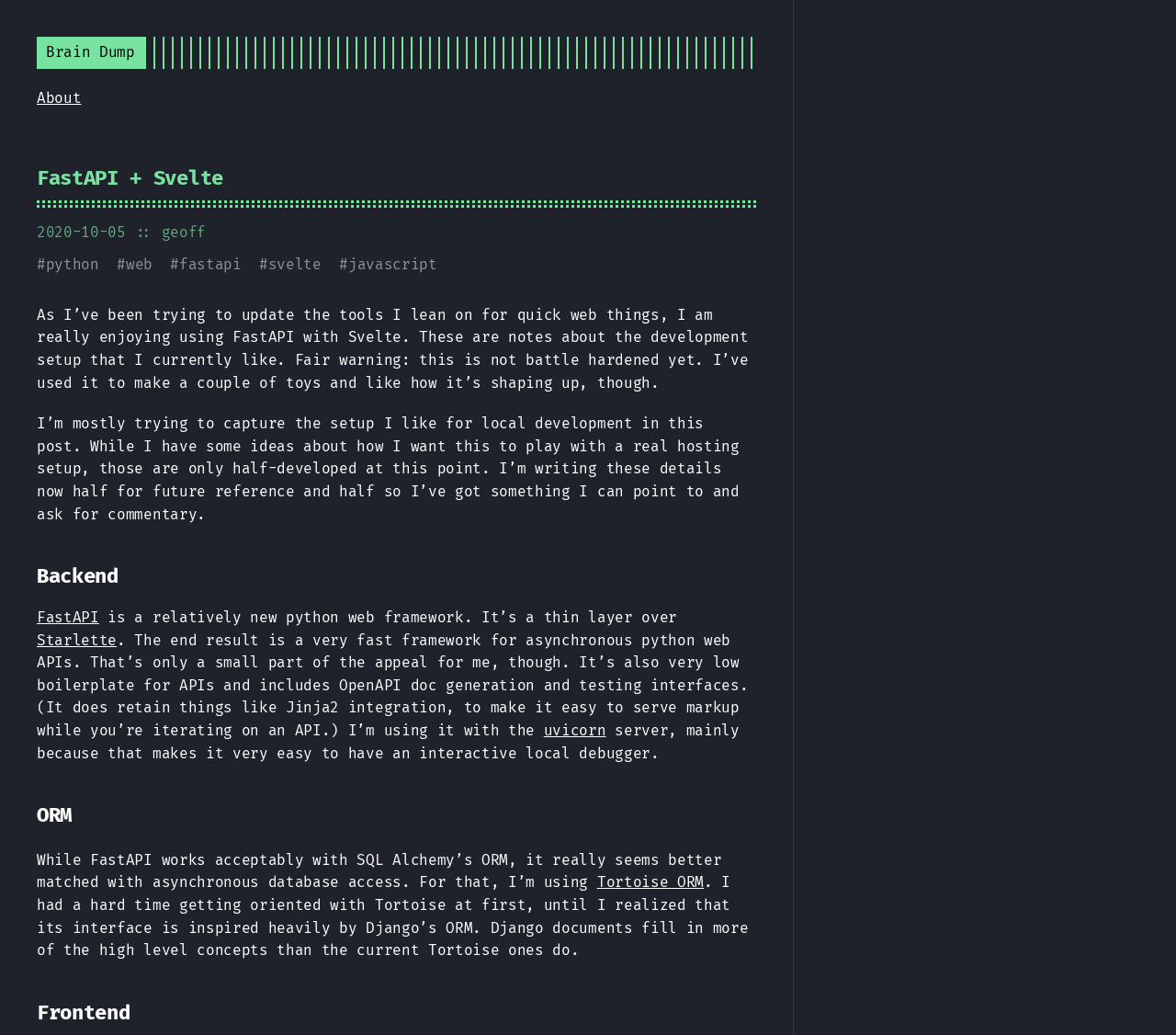Please locate the bounding box coordinates of the region I need to click to follow this instruction: "Go to 'Backend' section".

[0.031, 0.544, 0.643, 0.57]